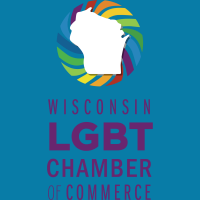Utilize the details in the image to thoroughly answer the following question: What does the swirl of colors surrounding the state outline represent?

The vibrant swirl of colors surrounding the state outline is a symbolic representation of diversity and inclusivity, which is a core value of the Wisconsin LGBT Chamber of Commerce.